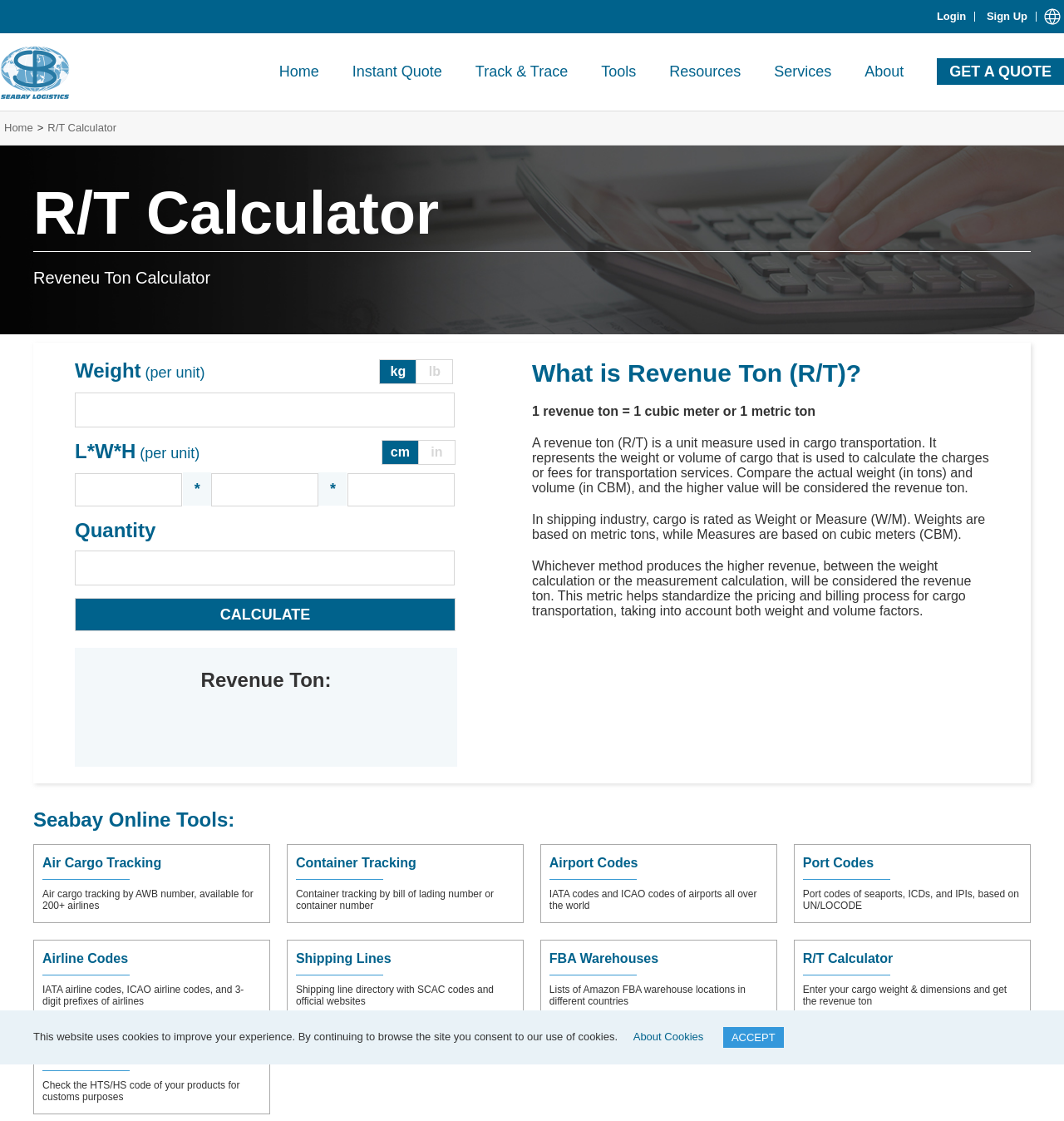Please identify the bounding box coordinates of where to click in order to follow the instruction: "Click the 'GET A QUOTE' link".

[0.881, 0.052, 1.0, 0.076]